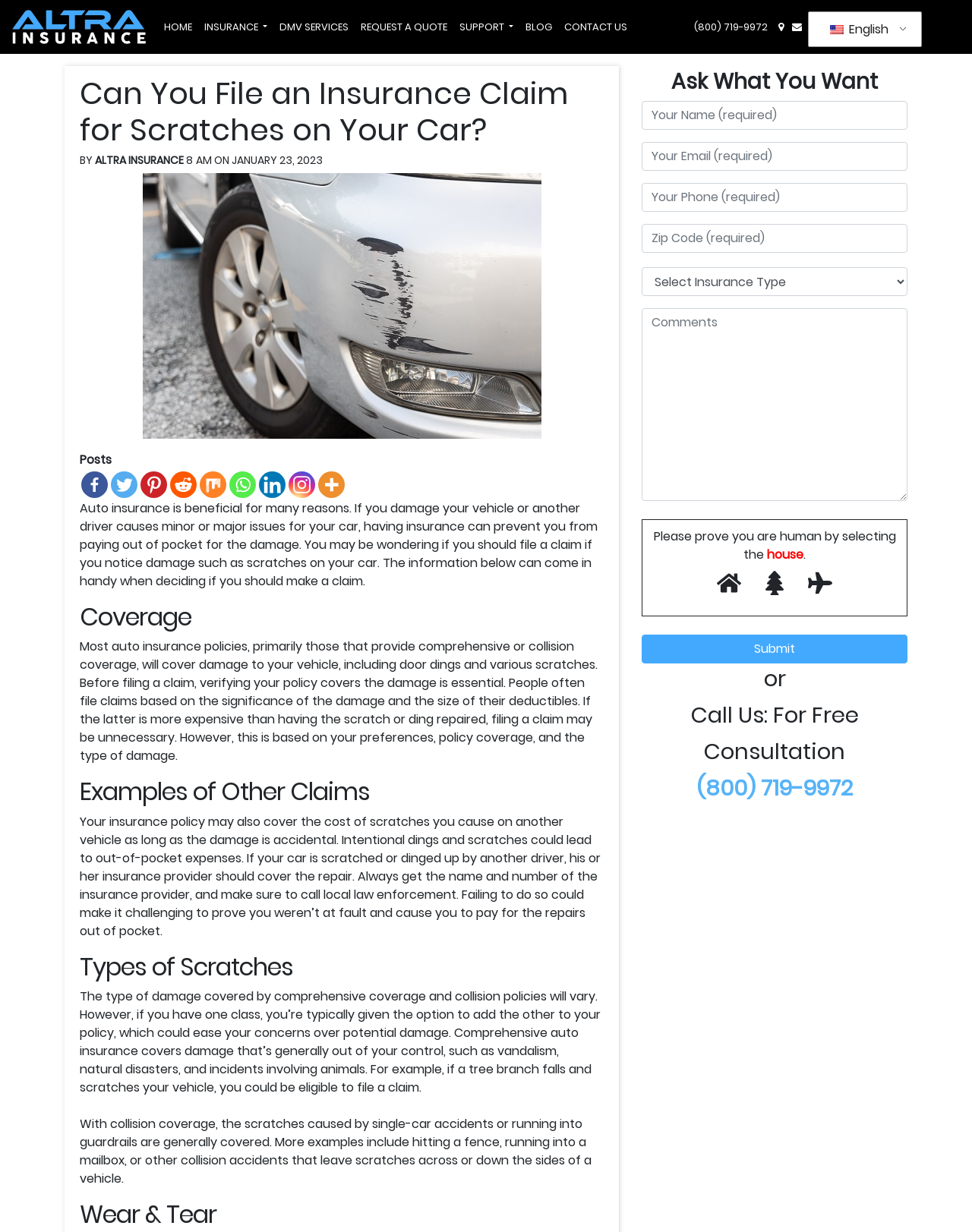Use a single word or phrase to answer the following:
What is the topic of the article?

Insurance claims for car scratches